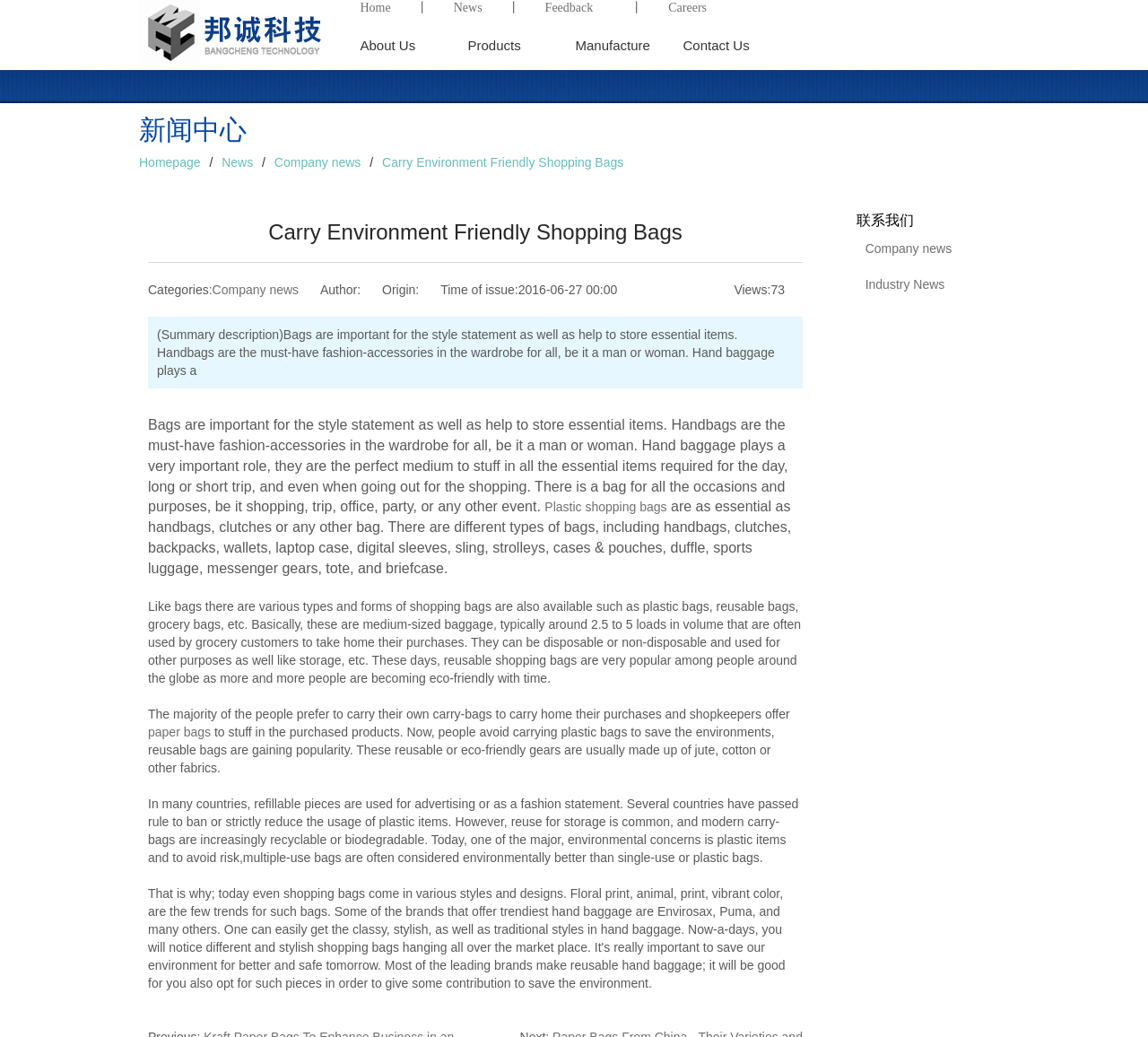Can you find and provide the title of the webpage?

Carry Environment Friendly Shopping Bags